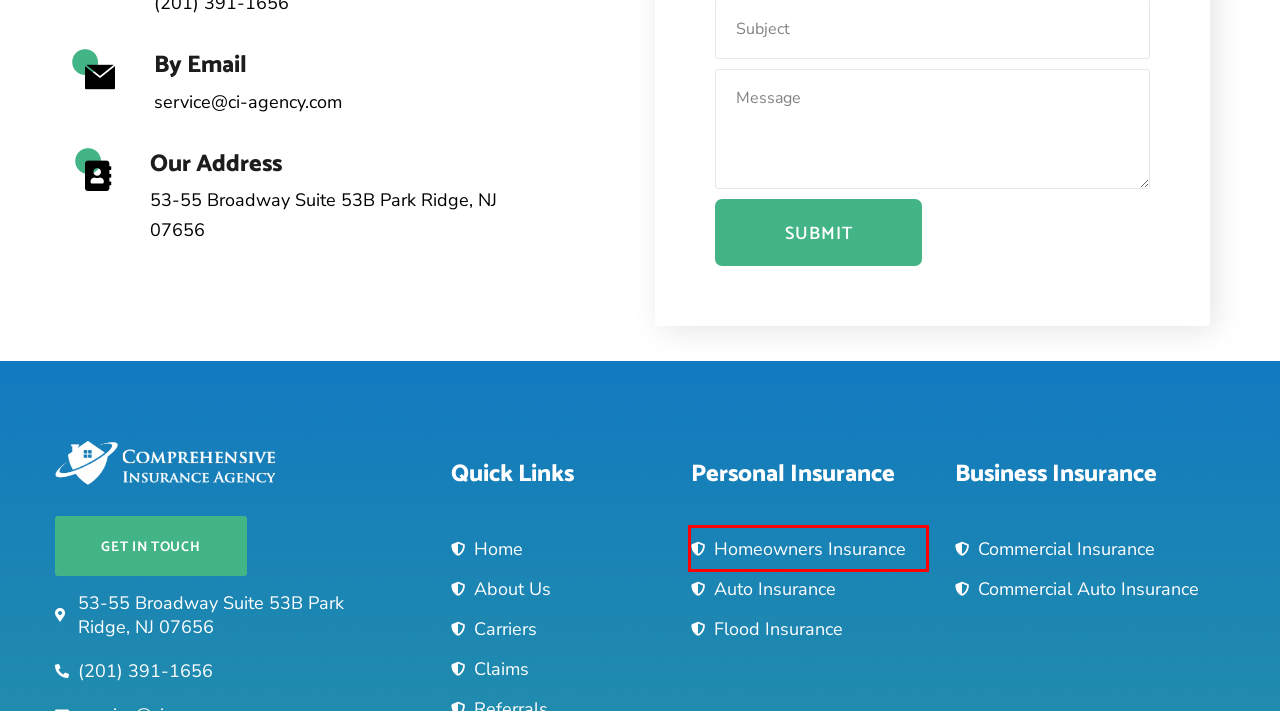Given a webpage screenshot with a red bounding box around a particular element, identify the best description of the new webpage that will appear after clicking on the element inside the red bounding box. Here are the candidates:
A. About Us - Comprehensive Insurance Agency
B. Auto/Vehicle Insurance - Comprehensive Insurance Agency
C. Commercial Auto Insurance - Comprehensive Insurance Agency
D. Carriers - Comprehensive Insurance Agency
E. Commercial Insurance - Comprehensive Insurance Agency
F. Homeowners Insurance - Comprehensive Insurance Agency
G. Home - Comprehensive Insurance Agency
H. Flood Insurance - Comprehensive Insurance Agency

F